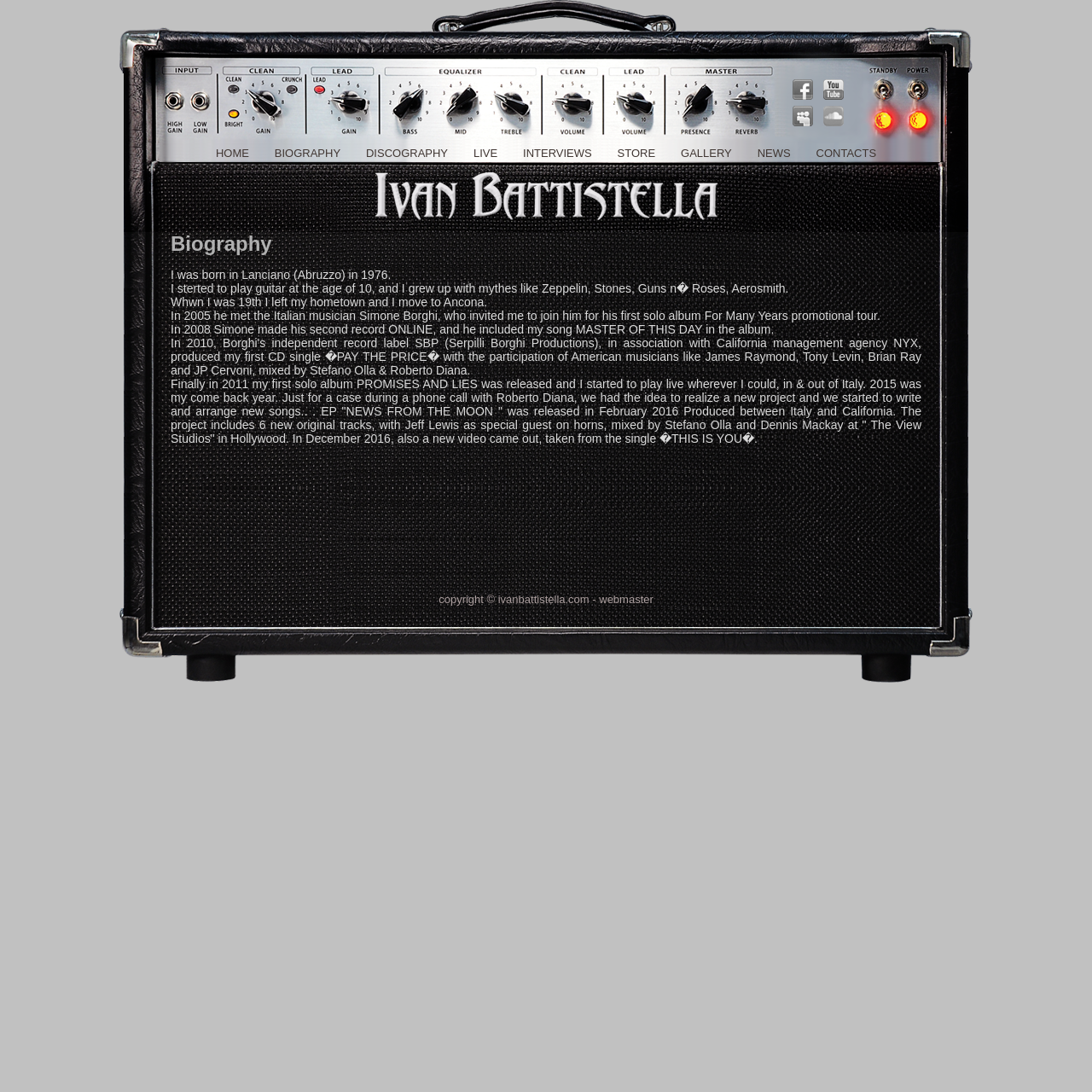Give a full account of the webpage's elements and their arrangement.

The webpage is about Ivan Battistella's biography. At the top, there is a layout table with a few empty cells, followed by a table containing social media links, including Facebook, YouTube, MySpace, and SoundCloud. 

Below the social media links, there is a navigation menu with links to various sections of the website, including Home, Biography, Discography, Live, Interviews, Store, Gallery, News, and Contacts. 

The main content of the webpage is Ivan Battistella's biography, which is divided into several paragraphs. The biography starts with Ivan's birthplace and early life, followed by his music career, including his collaborations with other musicians and the release of his solo album and EP. 

At the bottom of the webpage, there is a copyright notice with a link to the website and a link to the webmaster. The webpage has a simple and clean layout, with a focus on presenting Ivan Battistella's biography and music career.